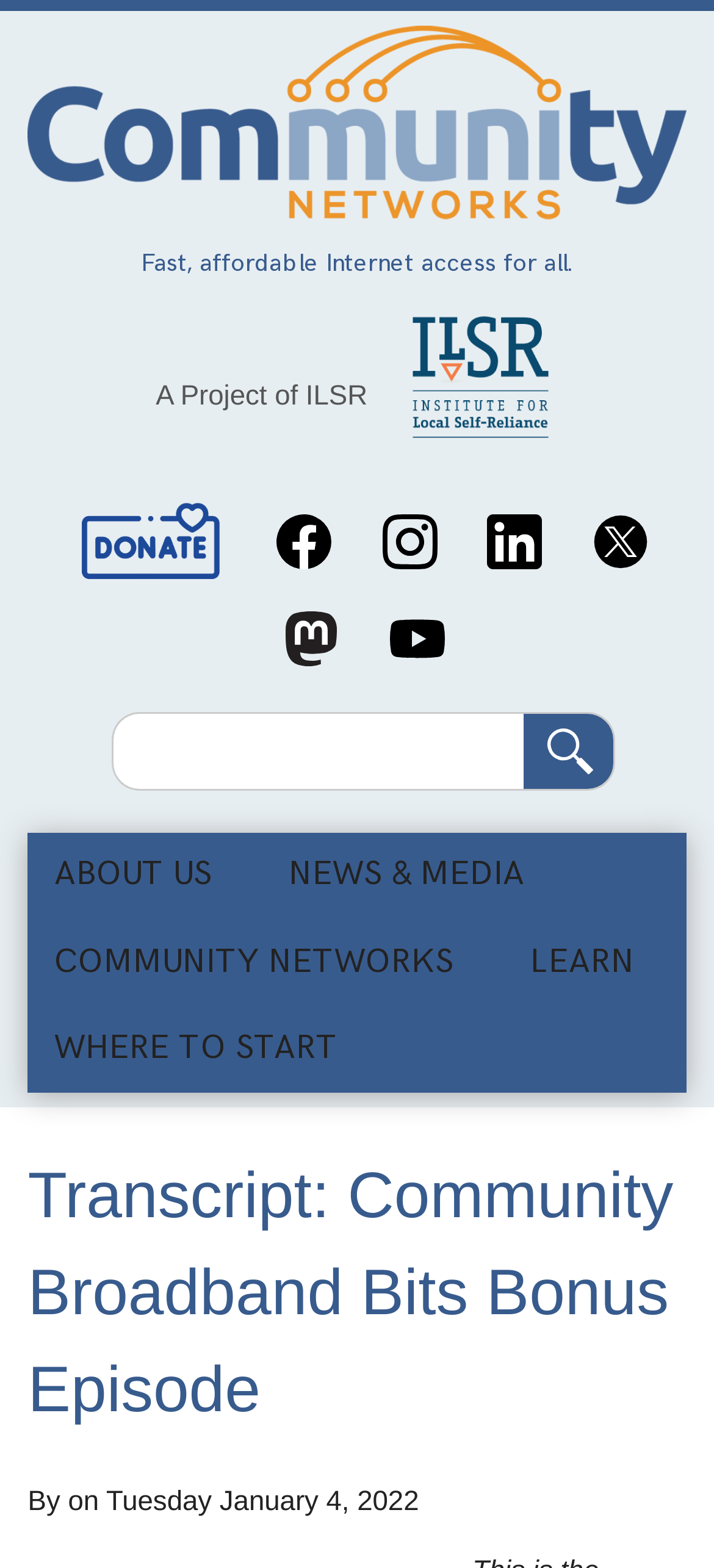Determine the bounding box coordinates for the area that should be clicked to carry out the following instruction: "Search for something".

None